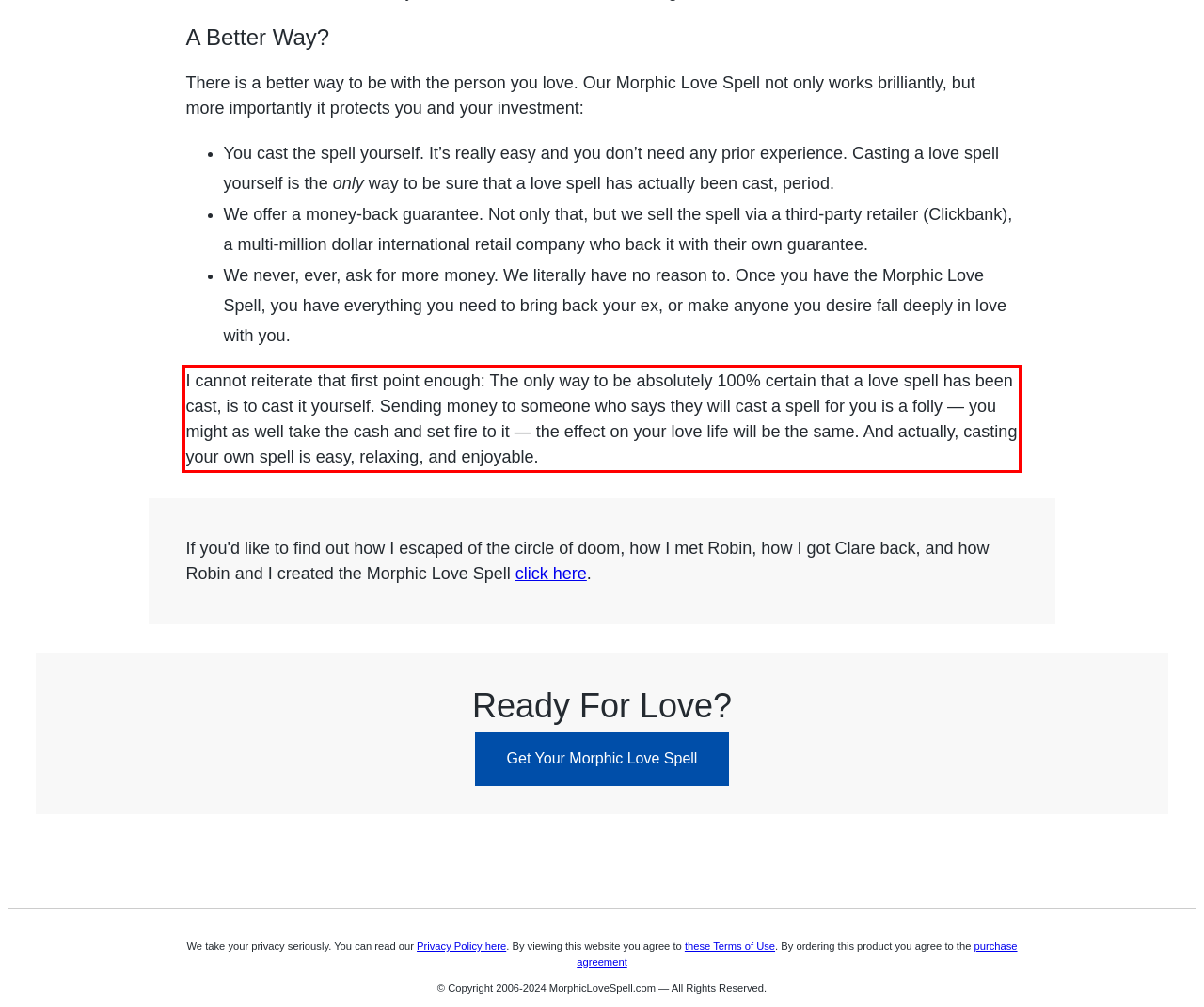Please identify and extract the text content from the UI element encased in a red bounding box on the provided webpage screenshot.

I cannot reiterate that first point enough: The only way to be absolutely 100% certain that a love spell has been cast, is to cast it yourself. Sending money to someone who says they will cast a spell for you is a folly — you might as well take the cash and set fire to it — the effect on your love life will be the same. And actually, casting your own spell is easy, relaxing, and enjoyable.